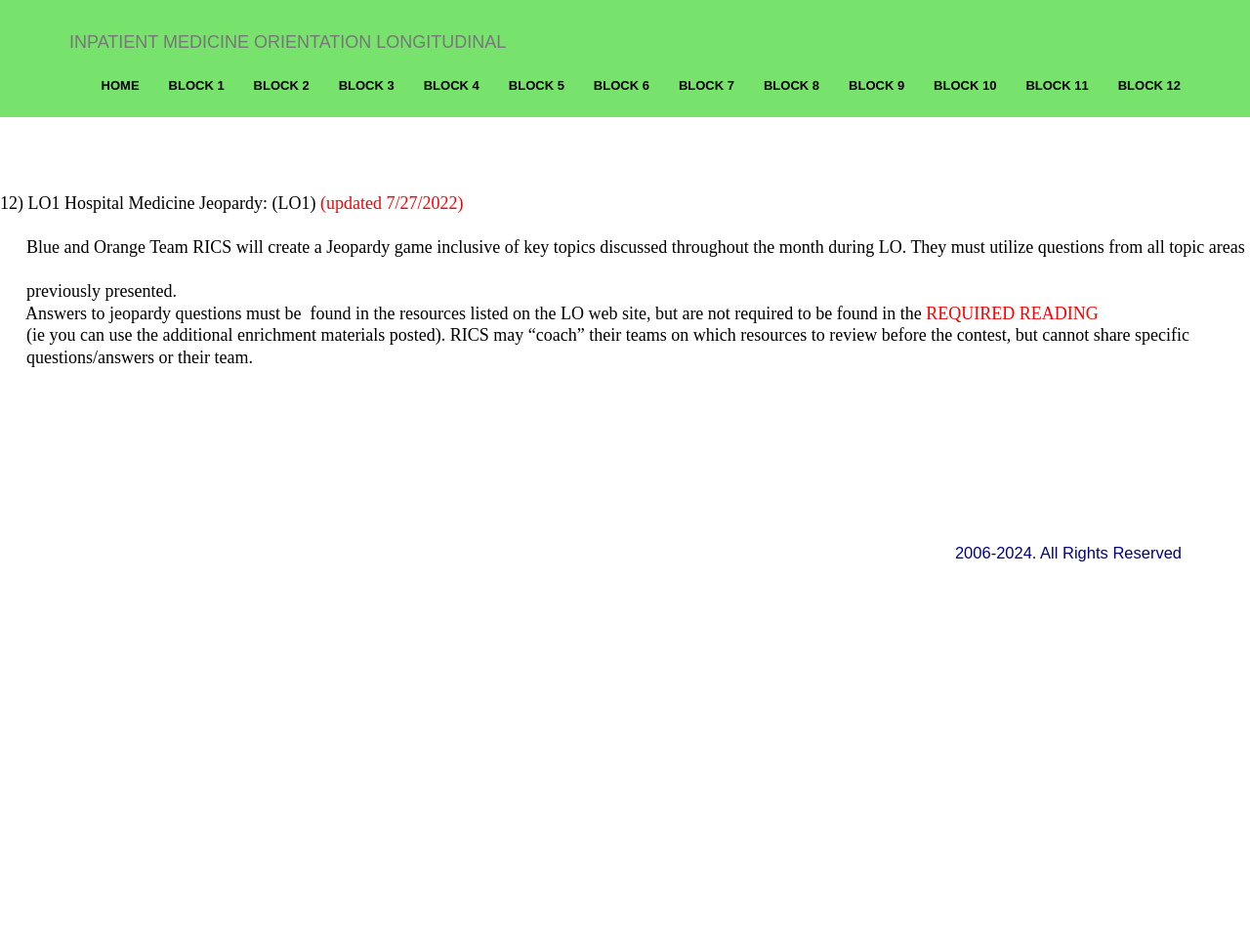Please provide a comprehensive response to the question below by analyzing the image: 
What is the name of the first block?

The first block is named 'BLOCK 1' which can be found in the navigation links at the top of the webpage, specifically at coordinates [0.123, 0.07, 0.191, 0.111].